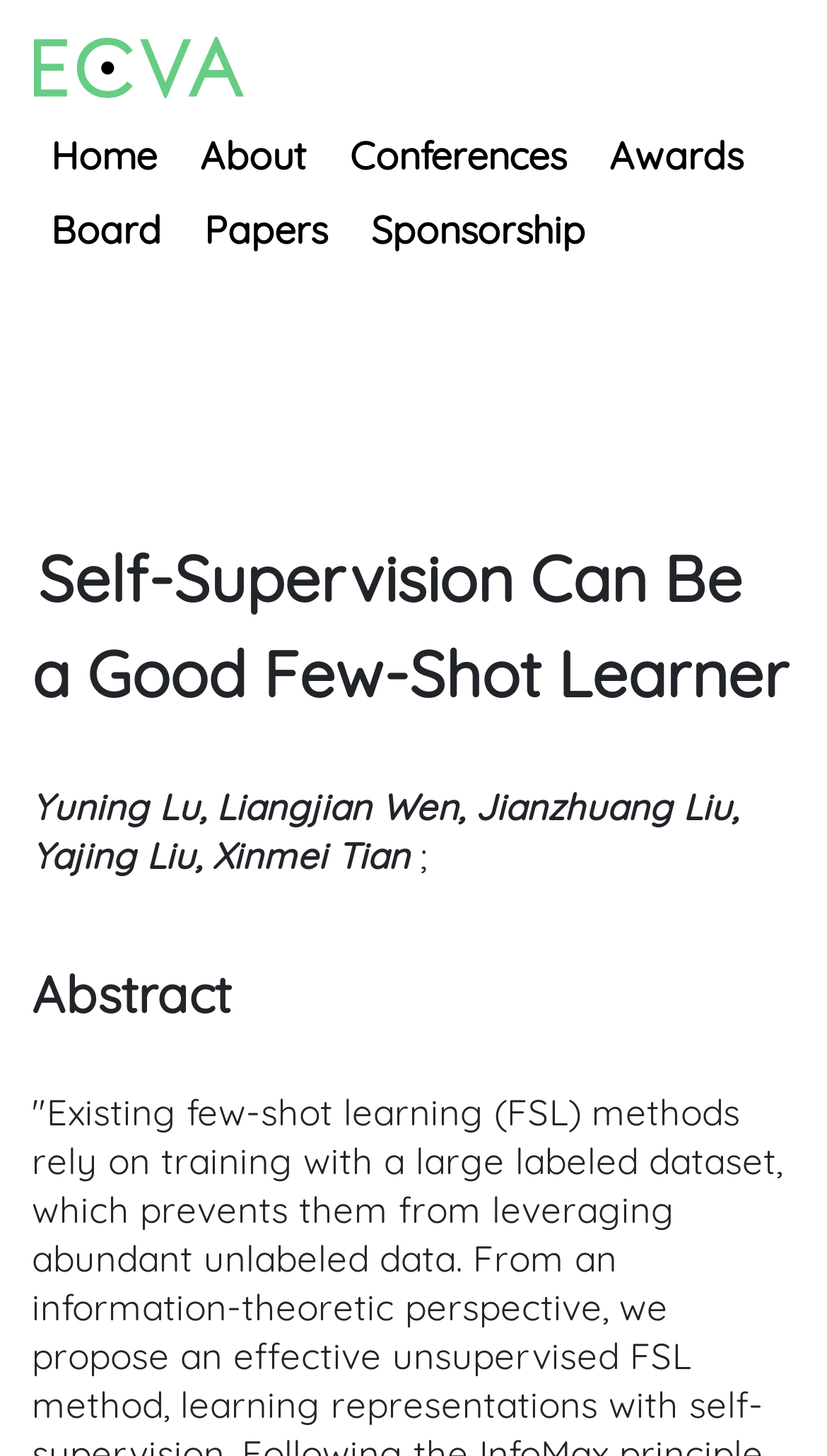Given the description of the UI element: "Home", predict the bounding box coordinates in the form of [left, top, right, bottom], with each value being a float between 0 and 1.

[0.041, 0.081, 0.21, 0.133]